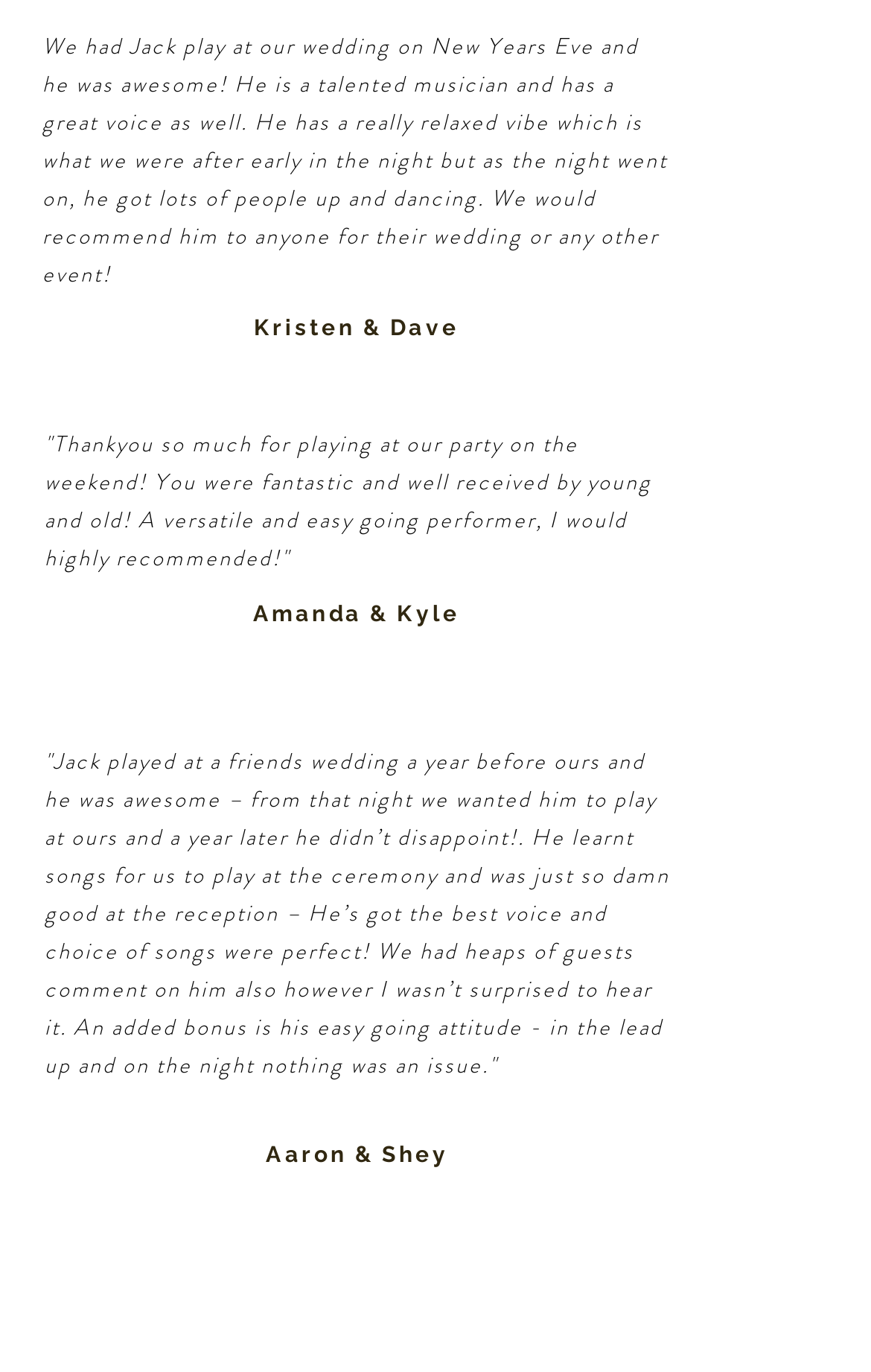Identify the bounding box for the UI element specified in this description: "aria-label="Black Google Play Icon"". The coordinates must be four float numbers between 0 and 1, formatted as [left, top, right, bottom].

[0.254, 0.94, 0.305, 0.972]